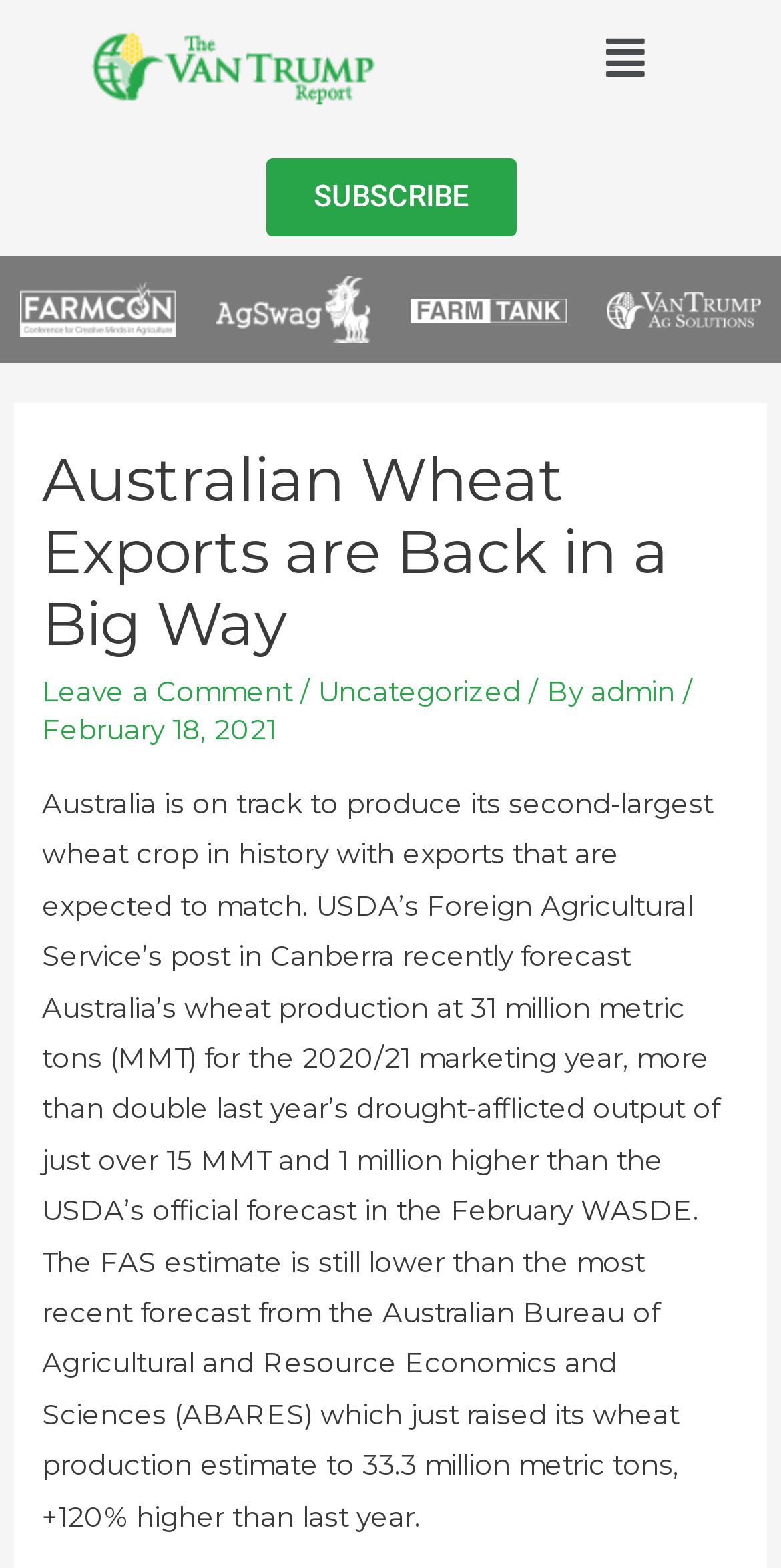Find the bounding box of the element with the following description: "SUBSCRIBE". The coordinates must be four float numbers between 0 and 1, formatted as [left, top, right, bottom].

[0.34, 0.101, 0.66, 0.151]